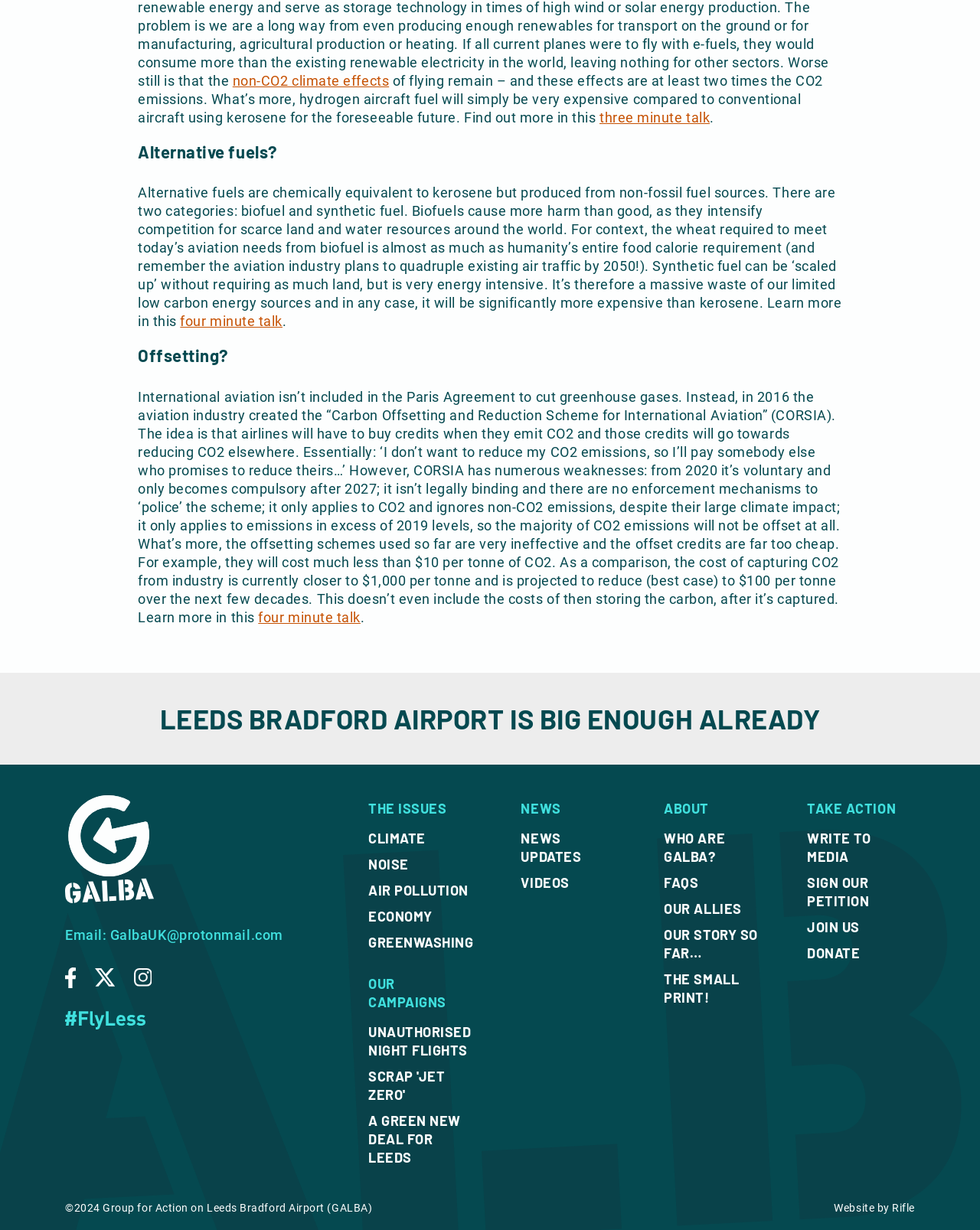What is the purpose of CORSIA?
Kindly offer a detailed explanation using the data available in the image.

According to the webpage, CORSIA, or the 'Carbon Offsetting and Reduction Scheme for International Aviation', is a scheme created by the aviation industry to offset CO2 emissions. The idea is that airlines will buy credits to offset their CO2 emissions, which will be used to reduce emissions elsewhere.